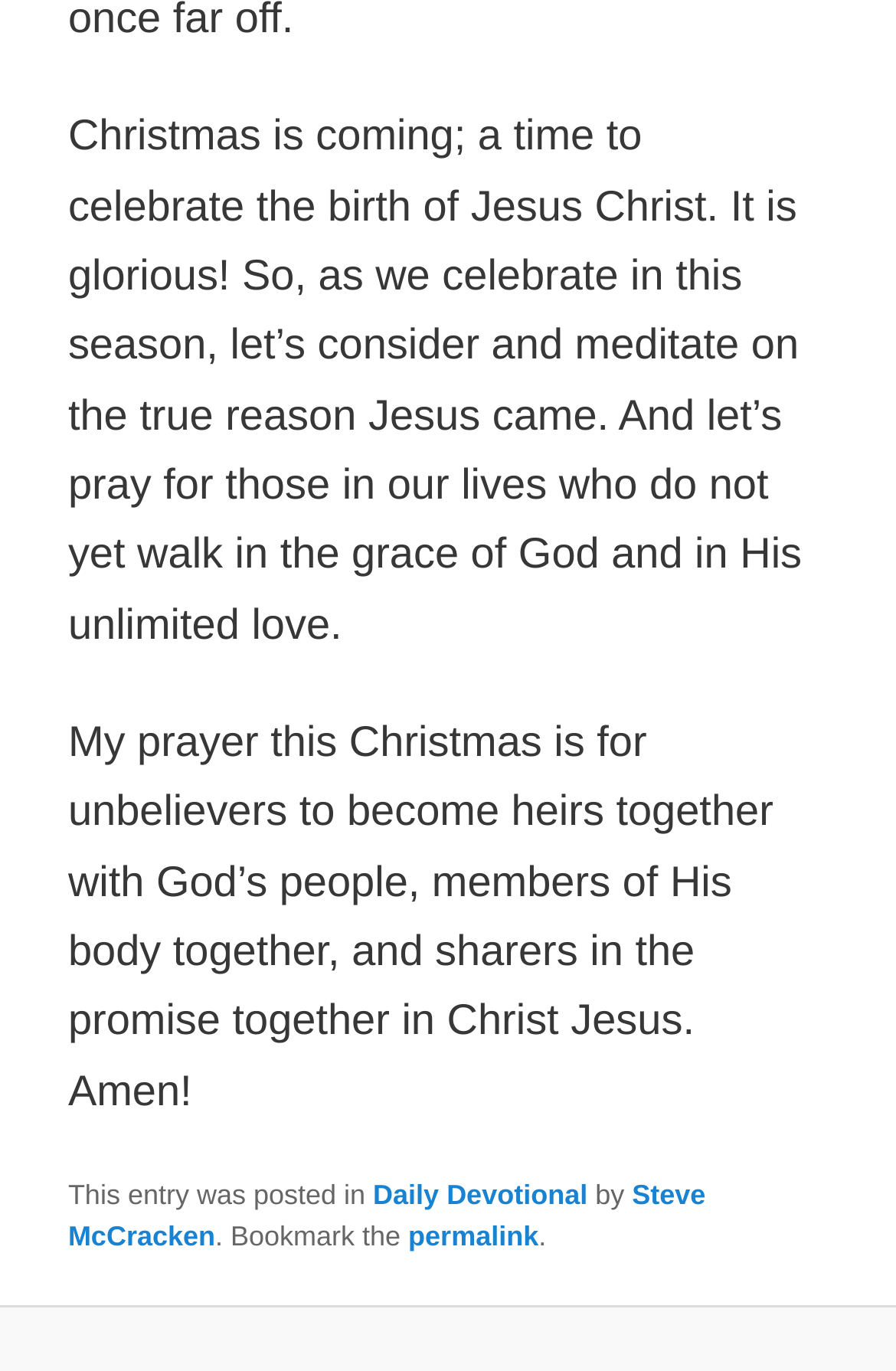Locate the bounding box of the UI element with the following description: "Normal Diet".

None